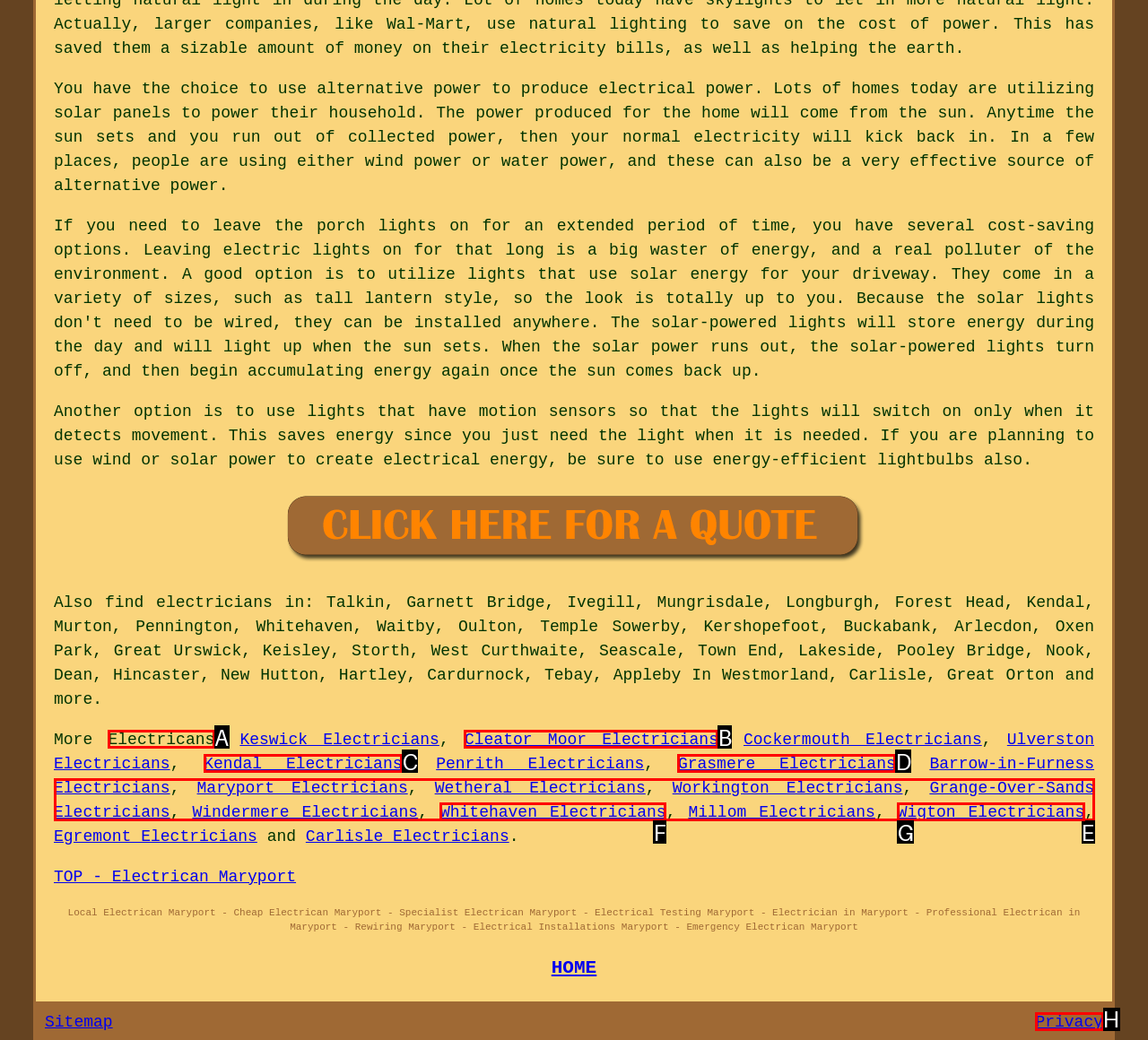Determine which option matches the description: Image: Geomantic Divination. Answer using the letter of the option.

None